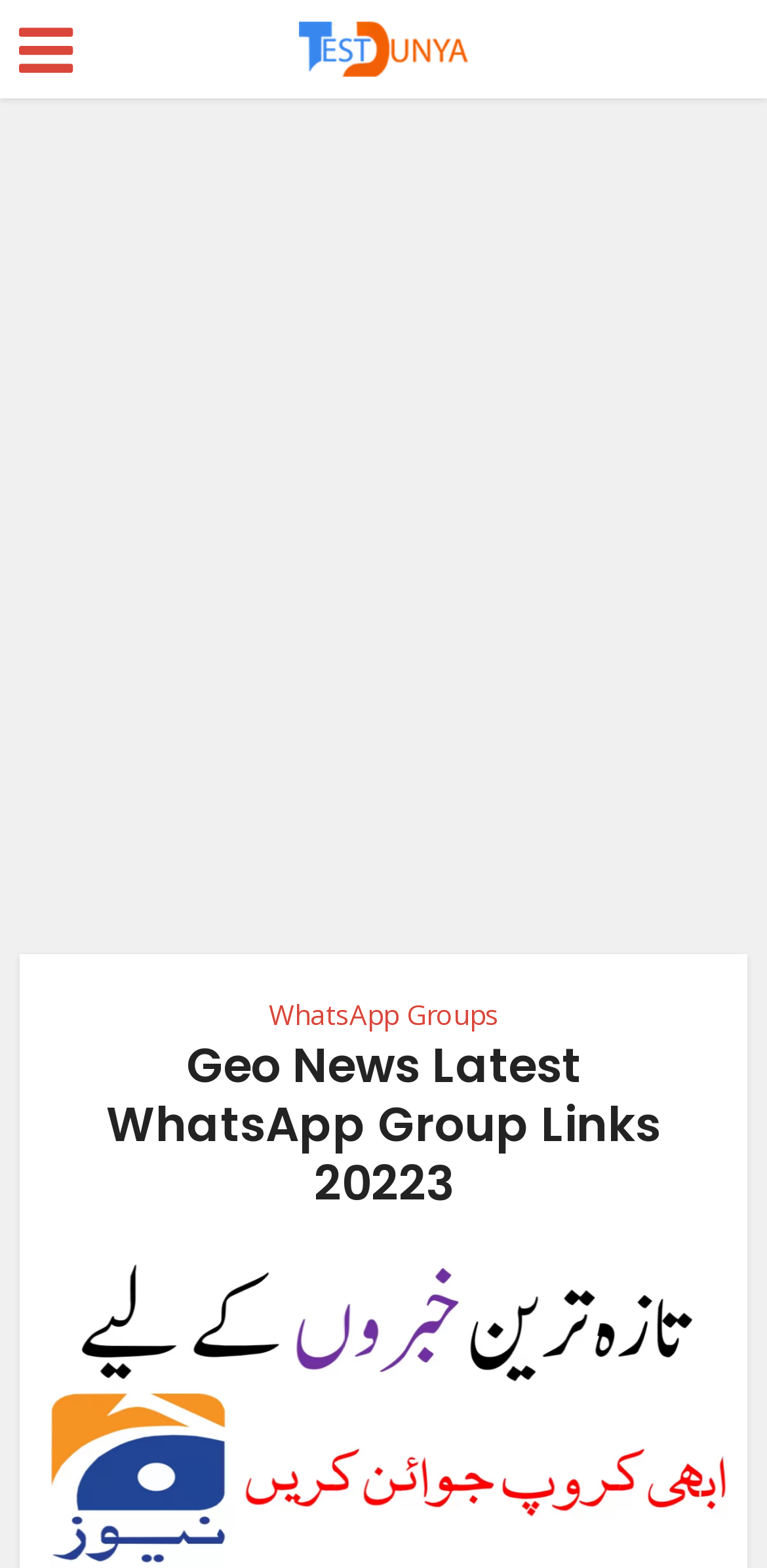Answer with a single word or phrase: 
How many main sections are on this webpage?

Two